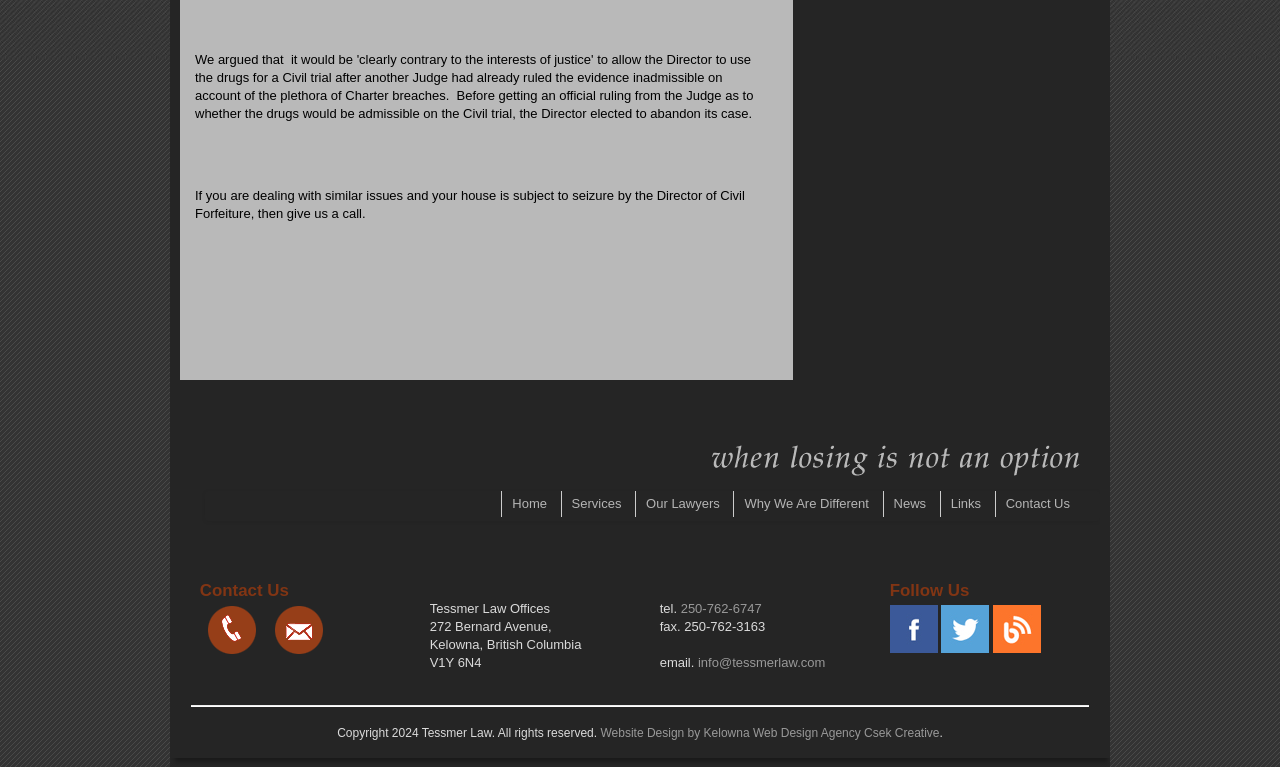Based on the element description "Term of Use", predict the bounding box coordinates of the UI element.

None